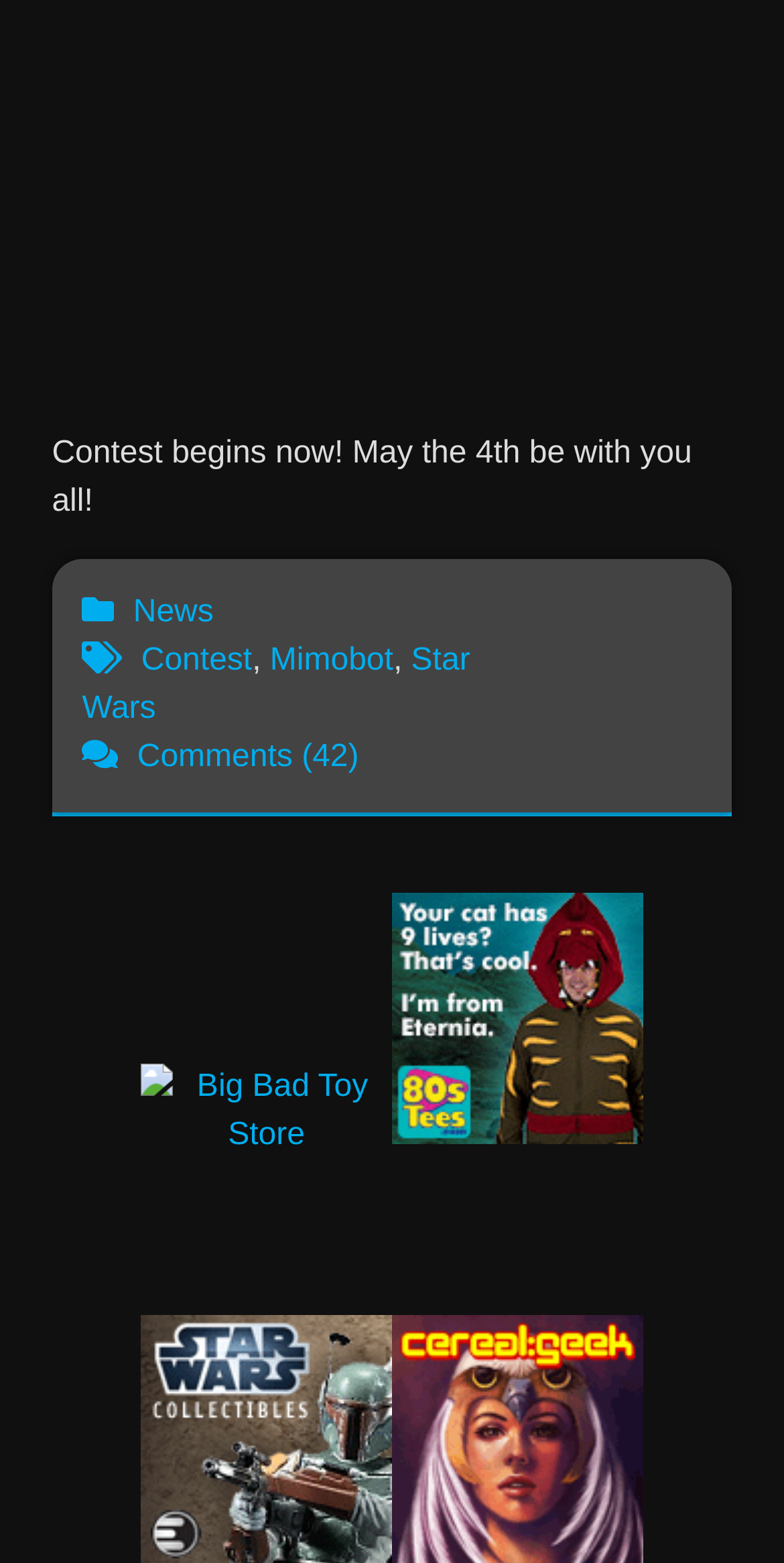Pinpoint the bounding box coordinates for the area that should be clicked to perform the following instruction: "Visit Contest page".

[0.18, 0.411, 0.322, 0.433]